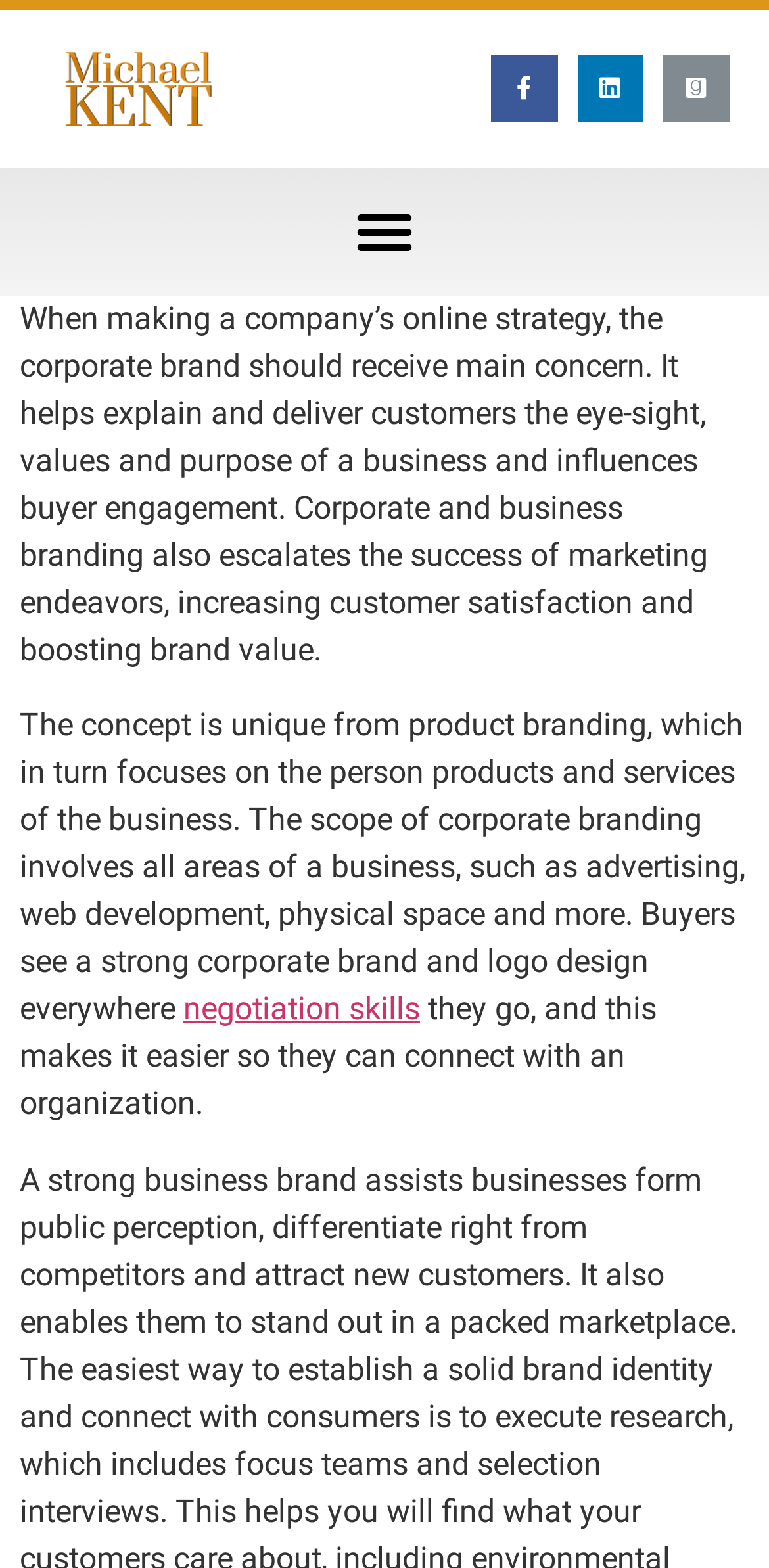What is the author's name? Using the information from the screenshot, answer with a single word or phrase.

Michael Kent